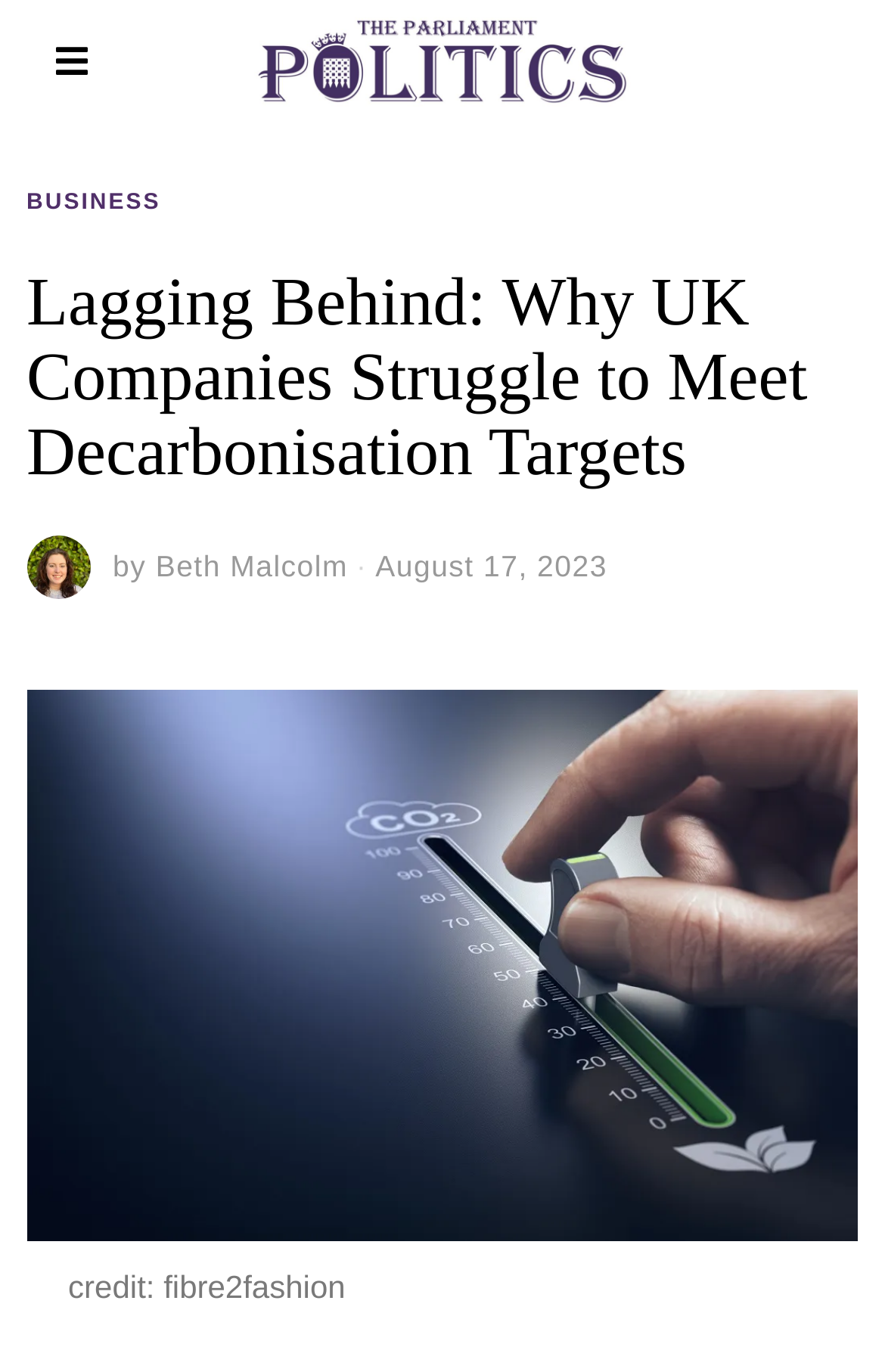Identify and provide the bounding box coordinates of the UI element described: "parent_node: by Beth Malcolm". The coordinates should be formatted as [left, top, right, bottom], with each number being a float between 0 and 1.

[0.03, 0.39, 0.102, 0.437]